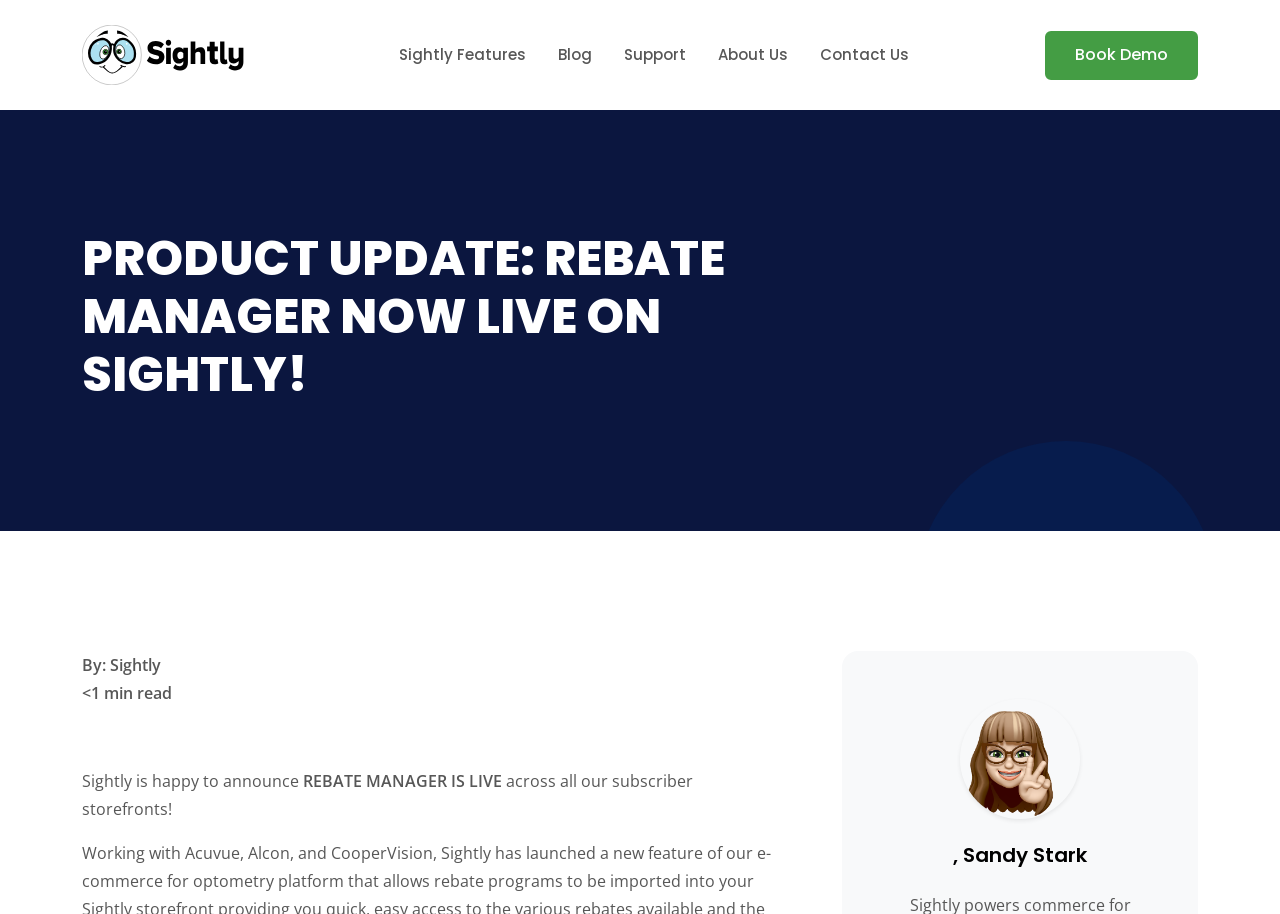Provide the bounding box coordinates in the format (top-left x, top-left y, bottom-right x, bottom-right y). All values are floating point numbers between 0 and 1. Determine the bounding box coordinate of the UI element described as: parent_node: Sightly Features

[0.064, 0.022, 0.193, 0.099]